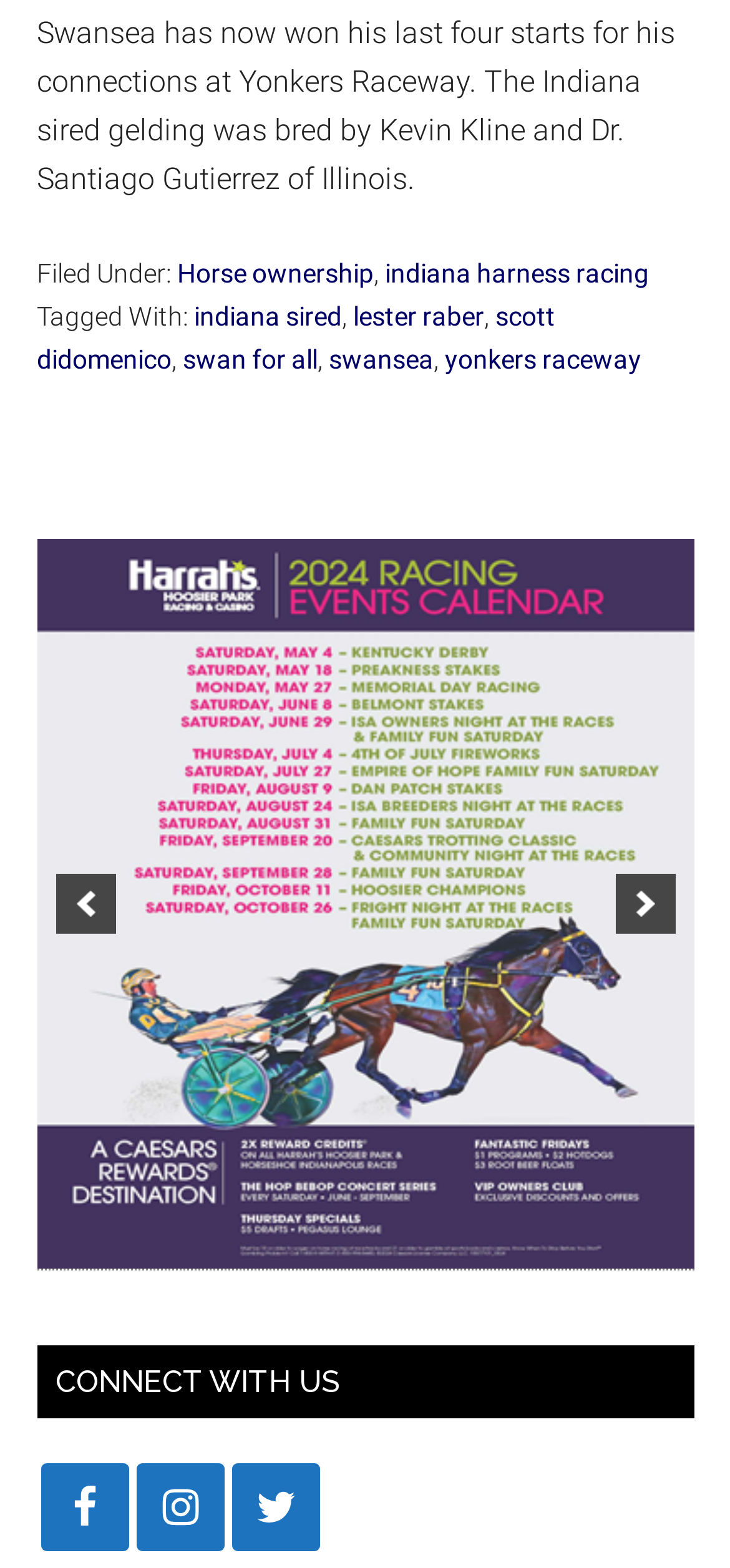Using the image as a reference, answer the following question in as much detail as possible:
What is the name of the raceway mentioned in the article?

The article mentions 'Swansea has now won his last four starts for his connections at Yonkers Raceway.' Therefore, the name of the raceway mentioned in the article is Yonkers Raceway.